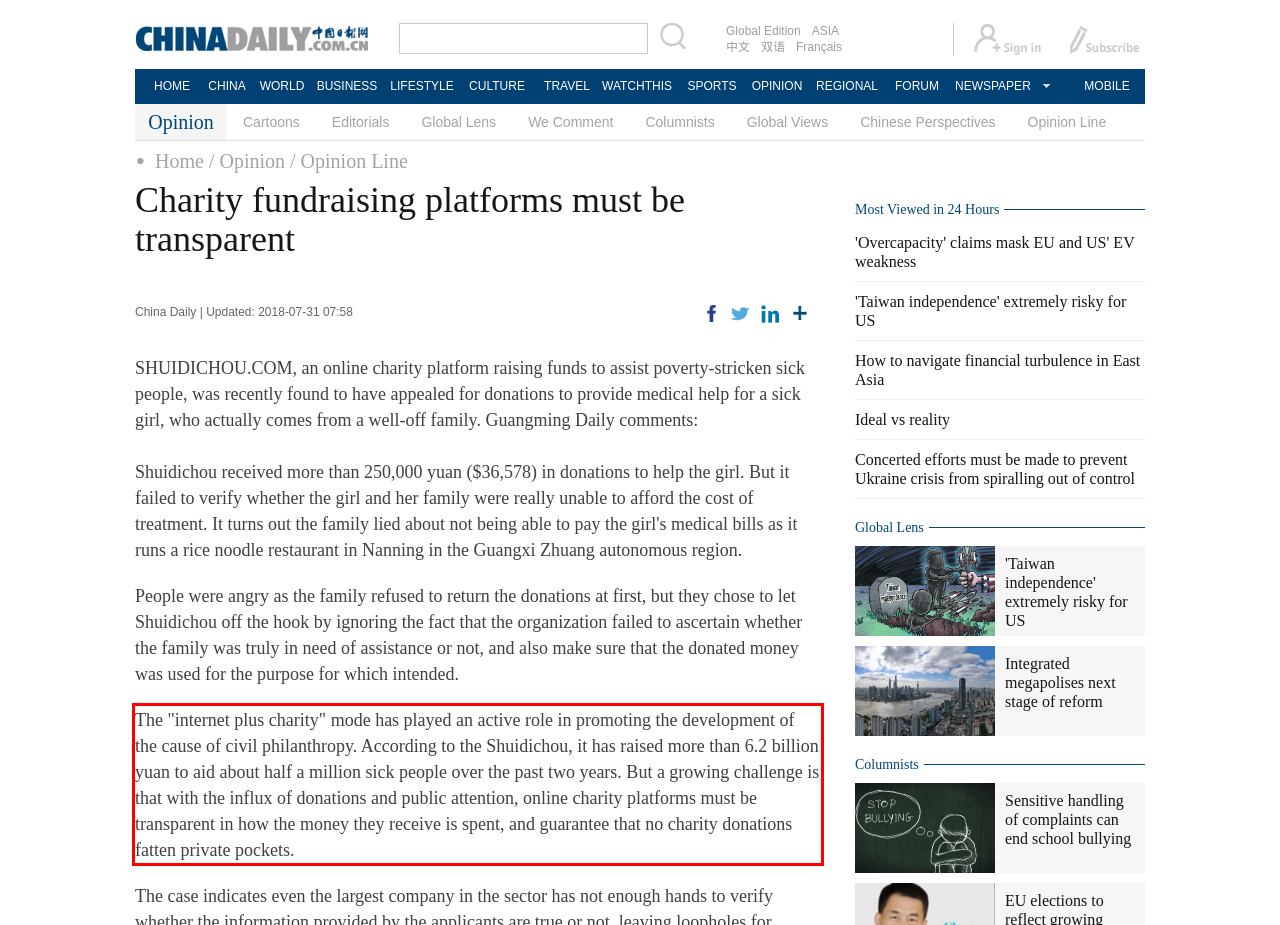Please examine the screenshot of the webpage and read the text present within the red rectangle bounding box.

The "internet plus charity" mode has played an active role in promoting the development of the cause of civil philanthropy. According to the Shuidichou, it has raised more than 6.2 billion yuan to aid about half a million sick people over the past two years. But a growing challenge is that with the influx of donations and public attention, online charity platforms must be transparent in how the money they receive is spent, and guarantee that no charity donations fatten private pockets.